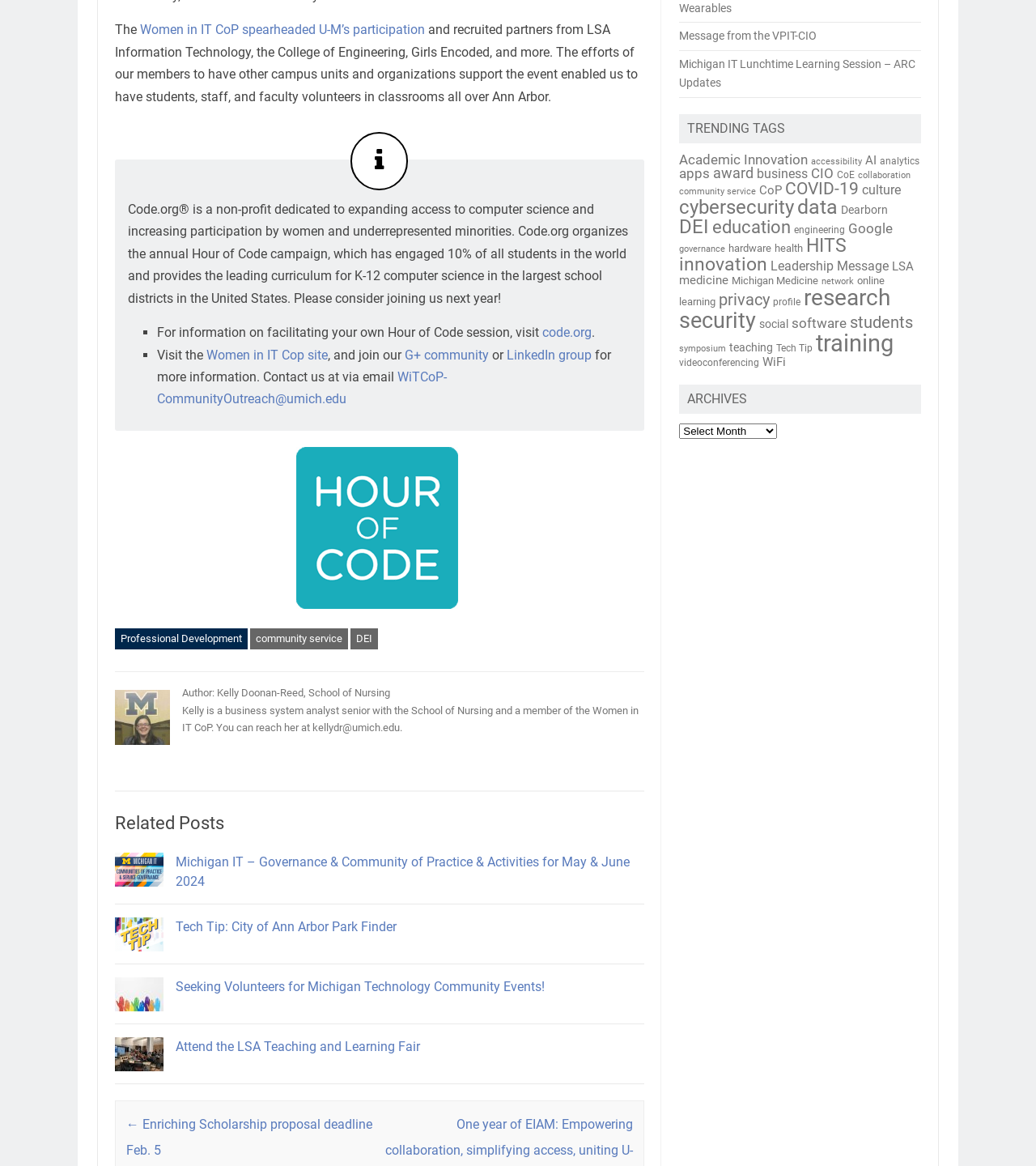Identify the coordinates of the bounding box for the element described below: "online learning". Return the coordinates as four float numbers between 0 and 1: [left, top, right, bottom].

[0.656, 0.236, 0.854, 0.264]